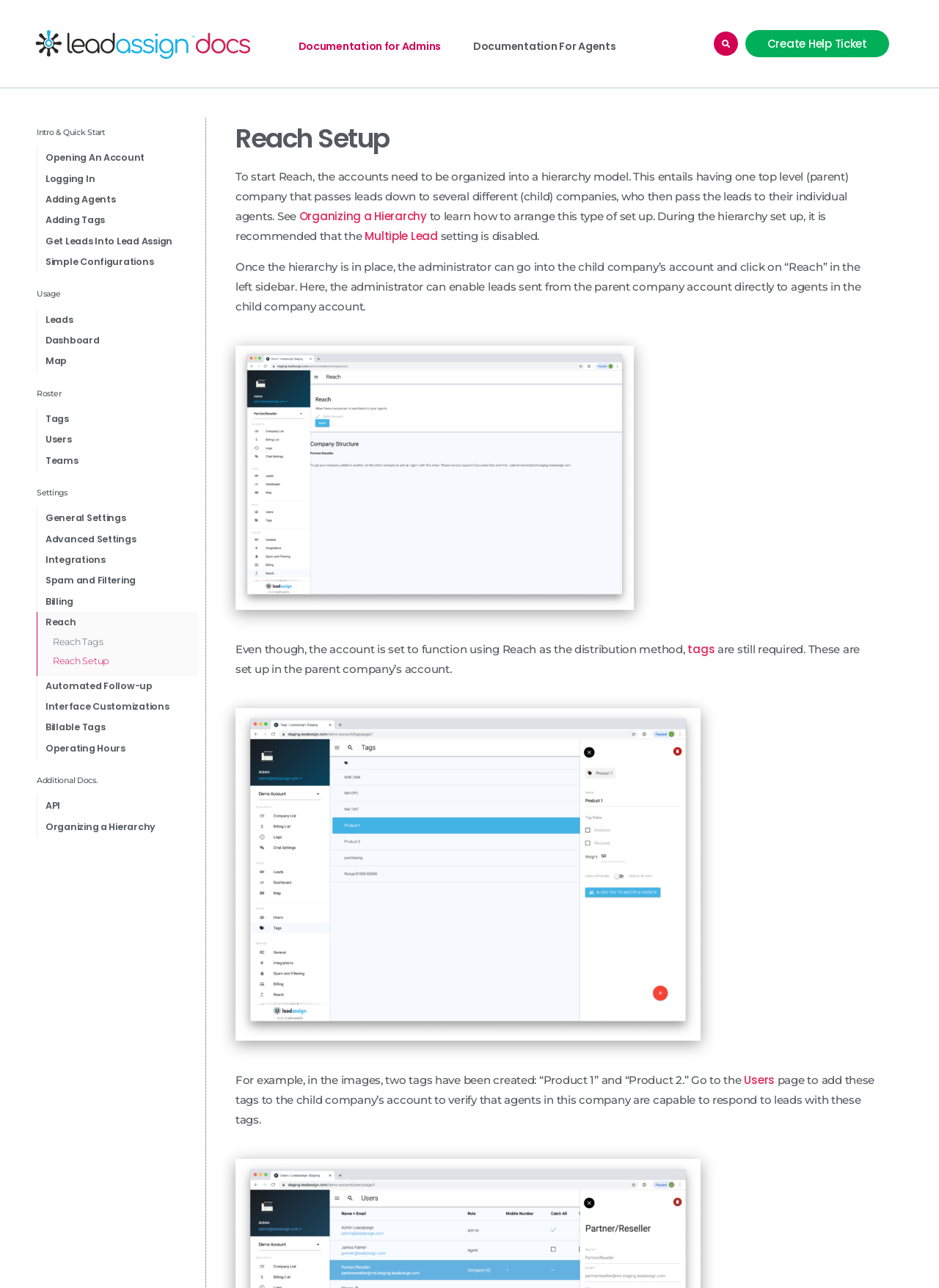Create a detailed description of the webpage's content and layout.

The webpage is a documentation page for Reach Setup in Leadassign Docs. At the top, there are several links, including "Documentation for Admins", "Documentation For Agents", and a search bar with a "Search" button. To the right of the search bar, there is a link to "Create Help Ticket".

Below the top section, there are three main sections: "Intro & Quick Start", "Usage", and "Roster". Each section has a navigation menu with multiple links. The "Intro & Quick Start" section has links to topics such as "Opening An Account", "Logging In", and "Adding Agents". The "Usage" section has links to topics like "Leads", "Dashboard", and "Map". The "Roster" section has links to topics such as "Tags", "Users", and "Teams".

Further down the page, there are sections for "Settings" and "Additional Docs.". The "Settings" section has a navigation menu with links to topics like "General Settings", "Advanced Settings", and "Integrations". The "Additional Docs." section has a navigation menu with links to topics such as "API" and "Organizing a Hierarchy".

The main content of the page is focused on the "Reach Setup" topic. There is a heading "Reach Setup" followed by a paragraph of text that explains the concept of organizing accounts into a hierarchy model. The text is accompanied by links to related topics, such as "Organizing a Hierarchy" and "Multiple Lead". There are also two figures or images on the page that illustrate the concept.

The page has a lot of links and navigation menus, indicating that it is a comprehensive documentation page with many related topics and subtopics.